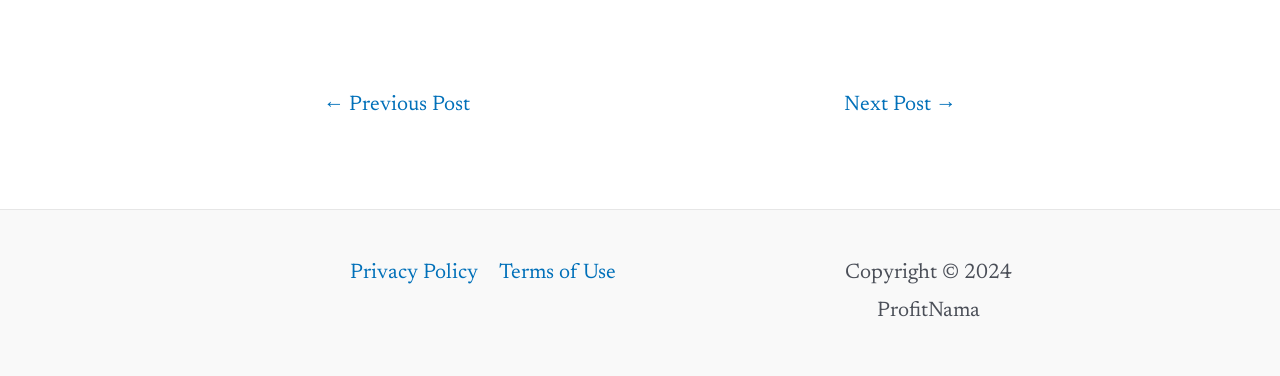Given the following UI element description: "← Previous Post", find the bounding box coordinates in the webpage screenshot.

[0.228, 0.254, 0.392, 0.31]